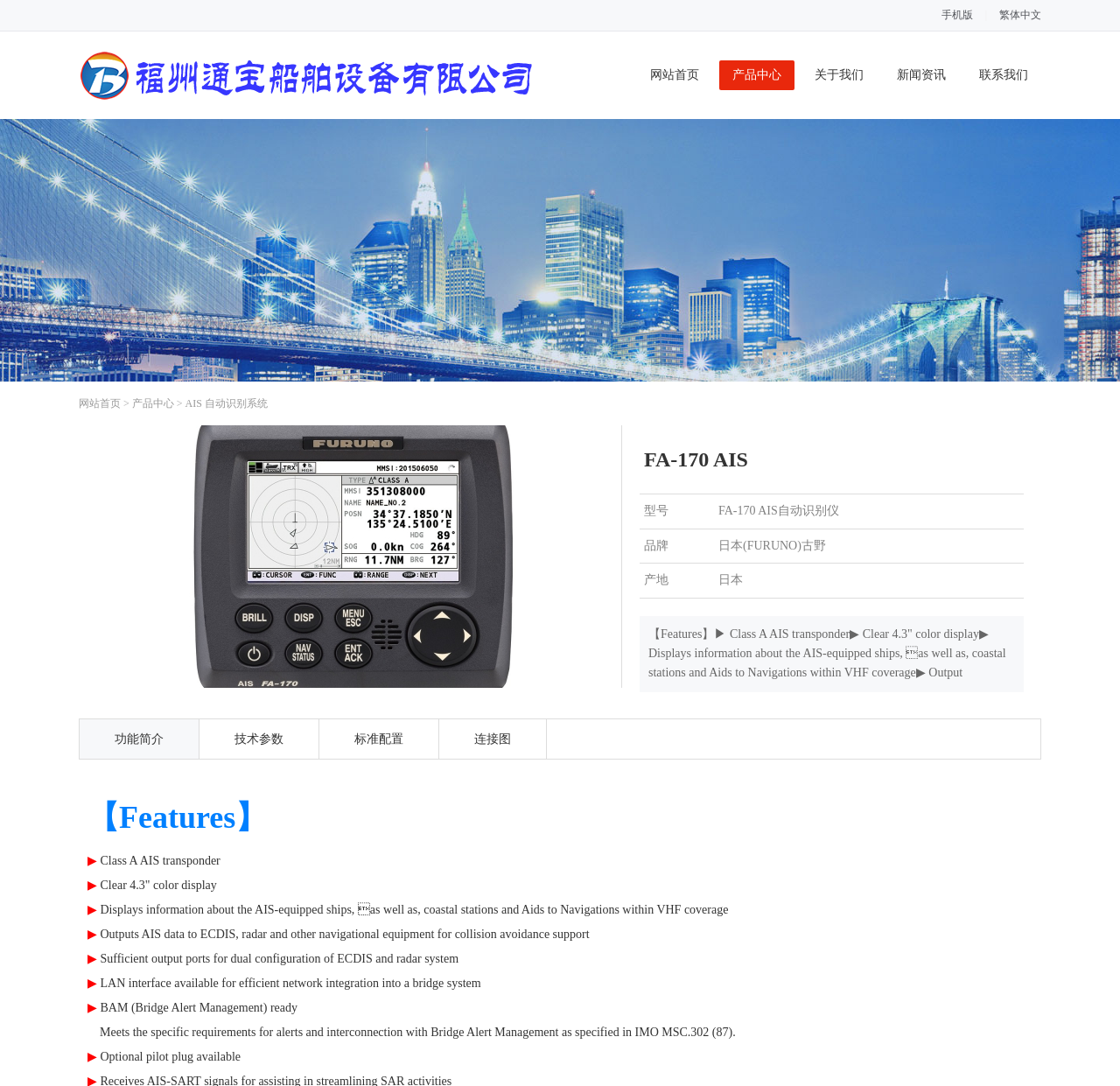Using the description: "AIS 自动识别系统", determine the UI element's bounding box coordinates. Ensure the coordinates are in the format of four float numbers between 0 and 1, i.e., [left, top, right, bottom].

[0.165, 0.366, 0.239, 0.377]